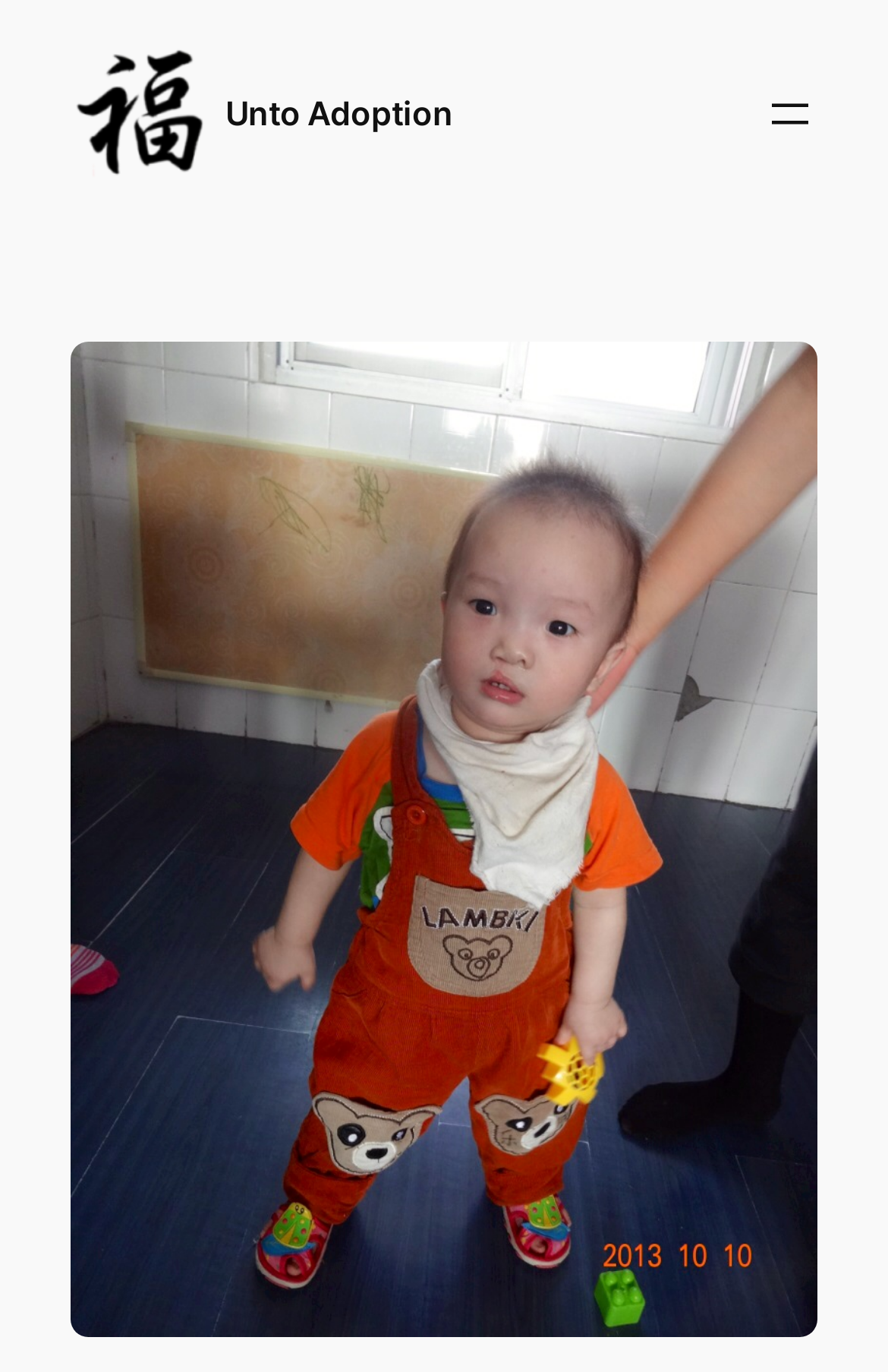Identify the bounding box coordinates of the HTML element based on this description: "aria-label="Open menu"".

[0.858, 0.063, 0.92, 0.103]